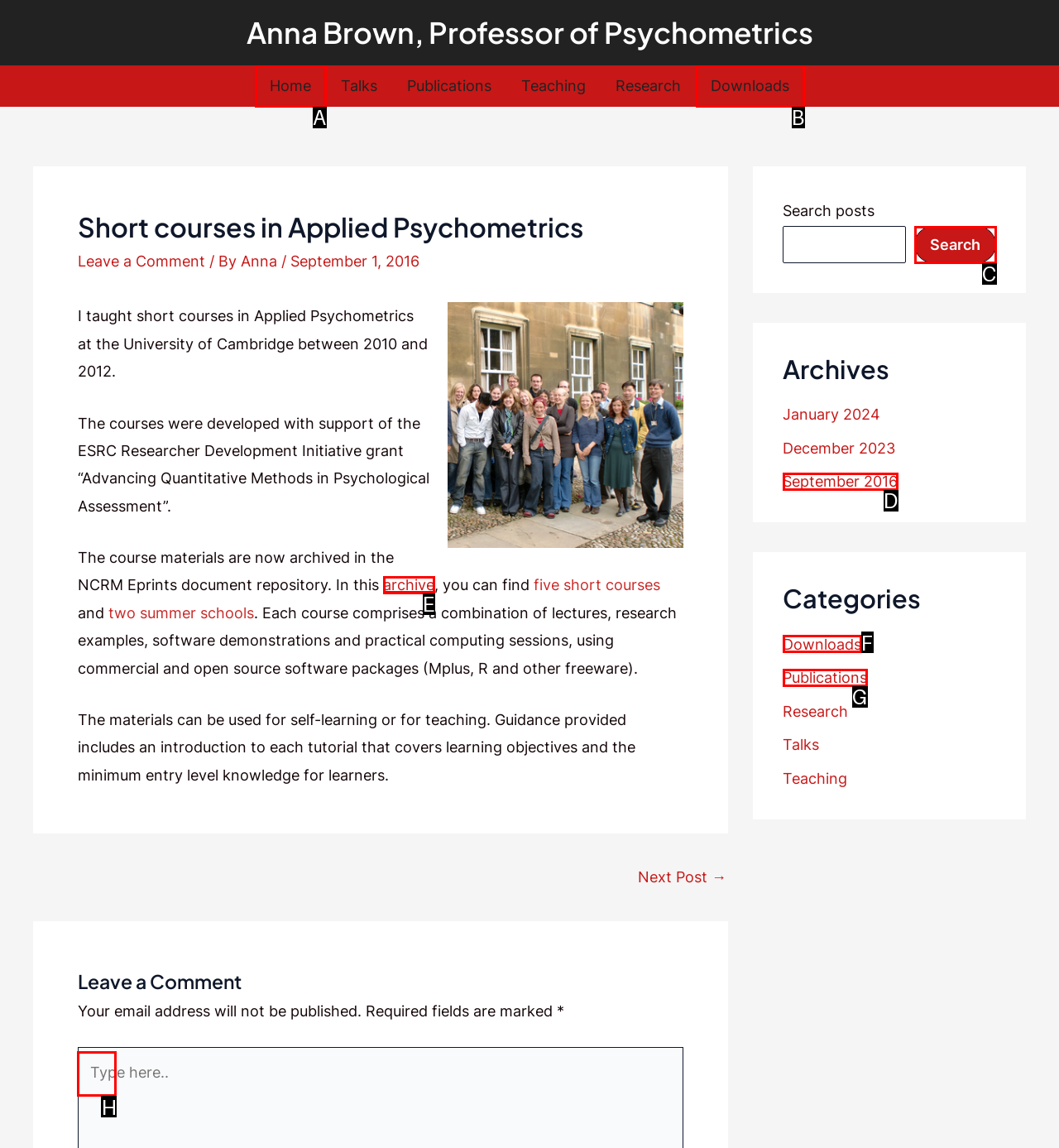Identify the HTML element to click to execute this task: Leave a comment Respond with the letter corresponding to the proper option.

H